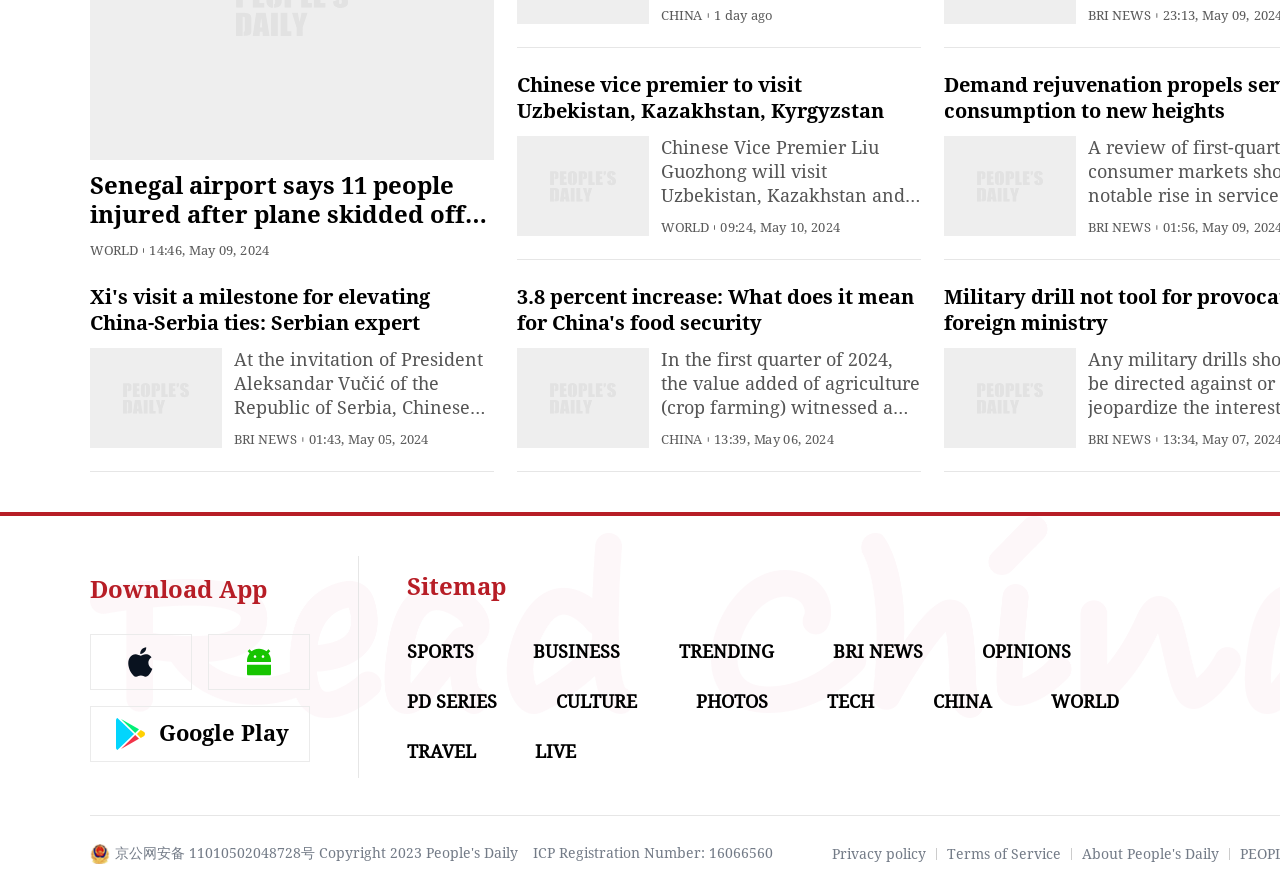Examine the screenshot and answer the question in as much detail as possible: What is the category of the news 'Chinese vice premier to visit Uzbekistan, Kazakhstan, Kyrgyzstan'?

This question can be answered by looking at the category label next to the news title 'Chinese vice premier to visit Uzbekistan, Kazakhstan, Kyrgyzstan', which is 'BRI NEWS'.